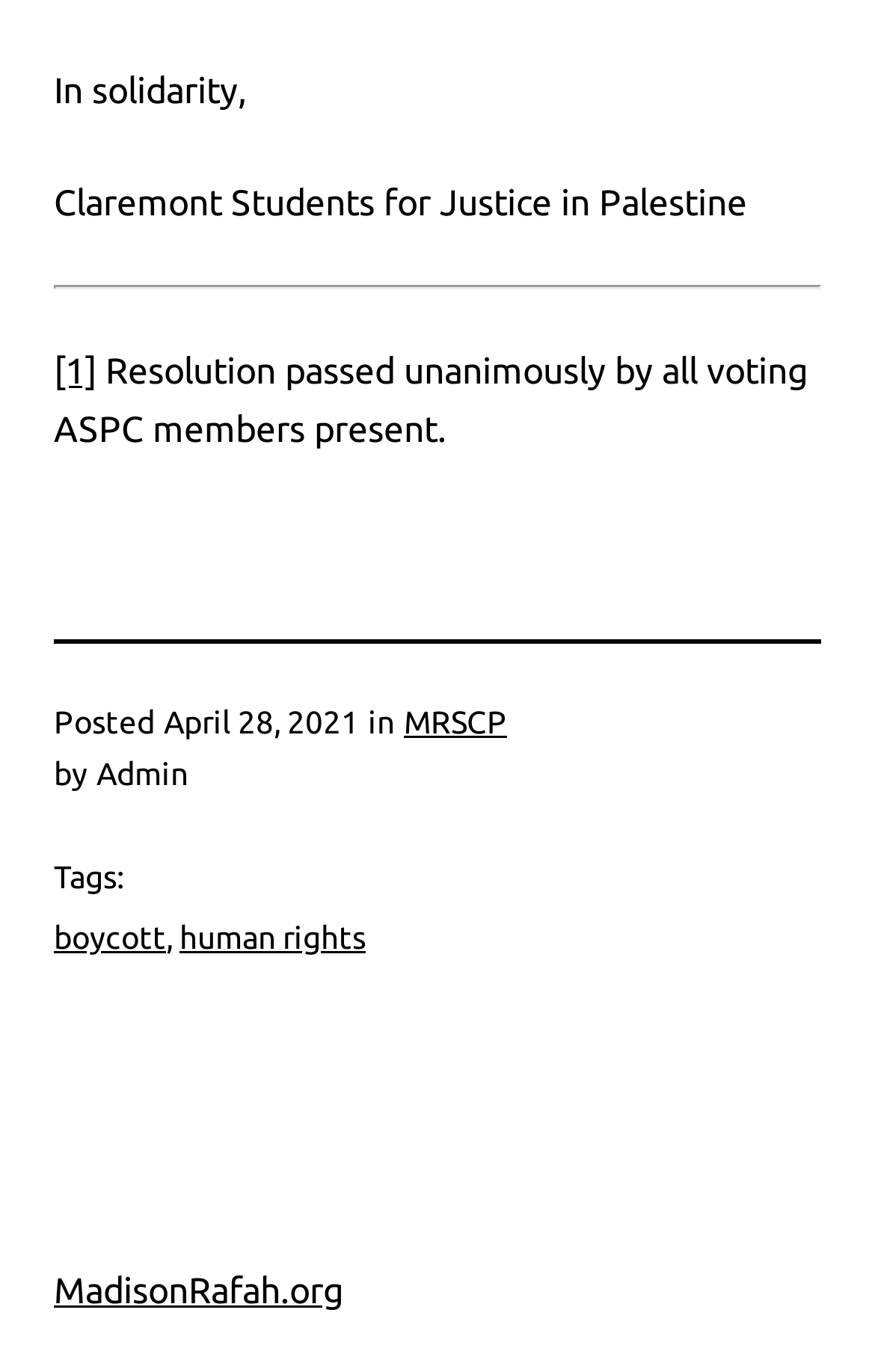Locate and provide the bounding box coordinates for the HTML element that matches this description: "human rights".

[0.205, 0.67, 0.418, 0.696]